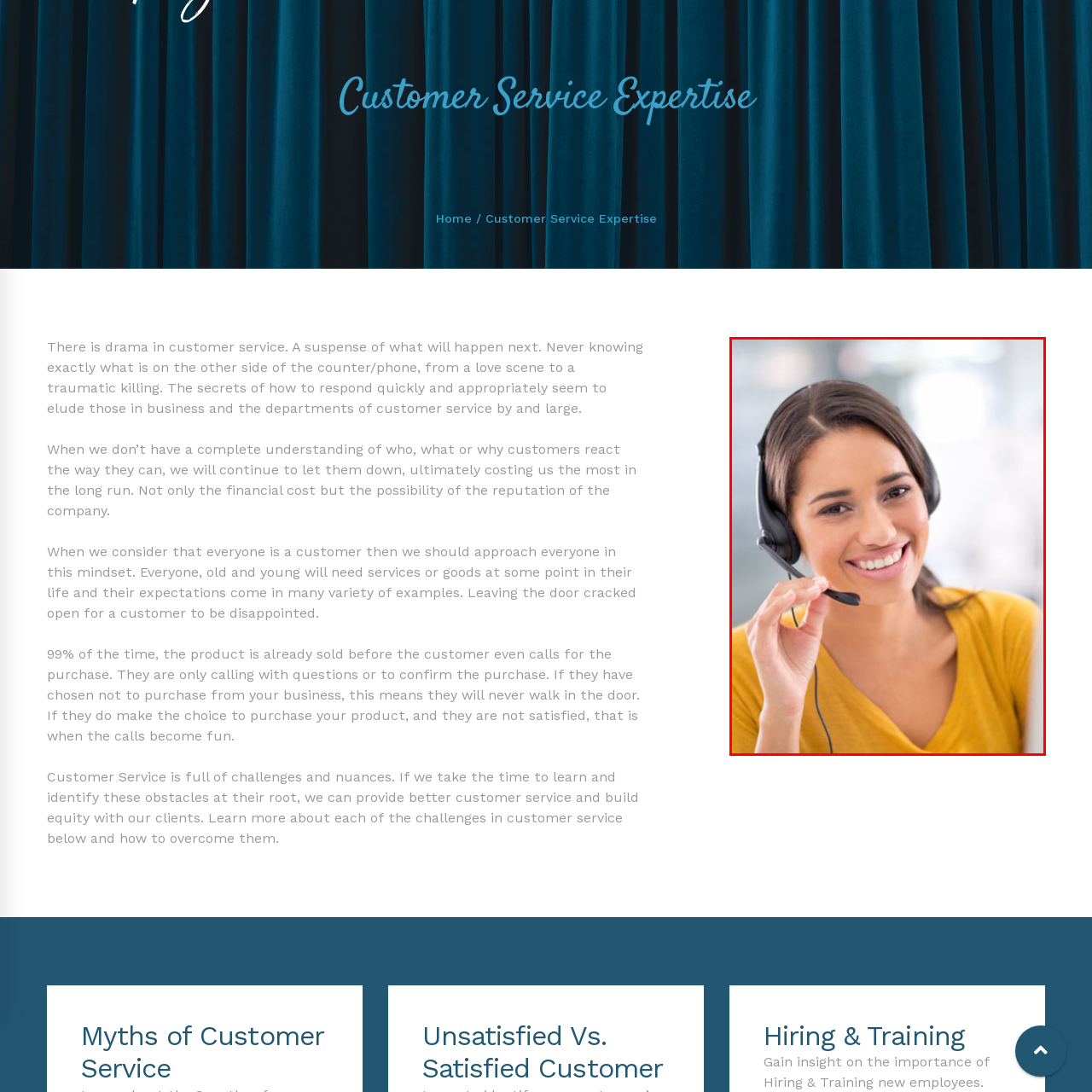Refer to the image area inside the black border, What is the atmosphere in the background? 
Respond concisely with a single word or phrase.

Warm